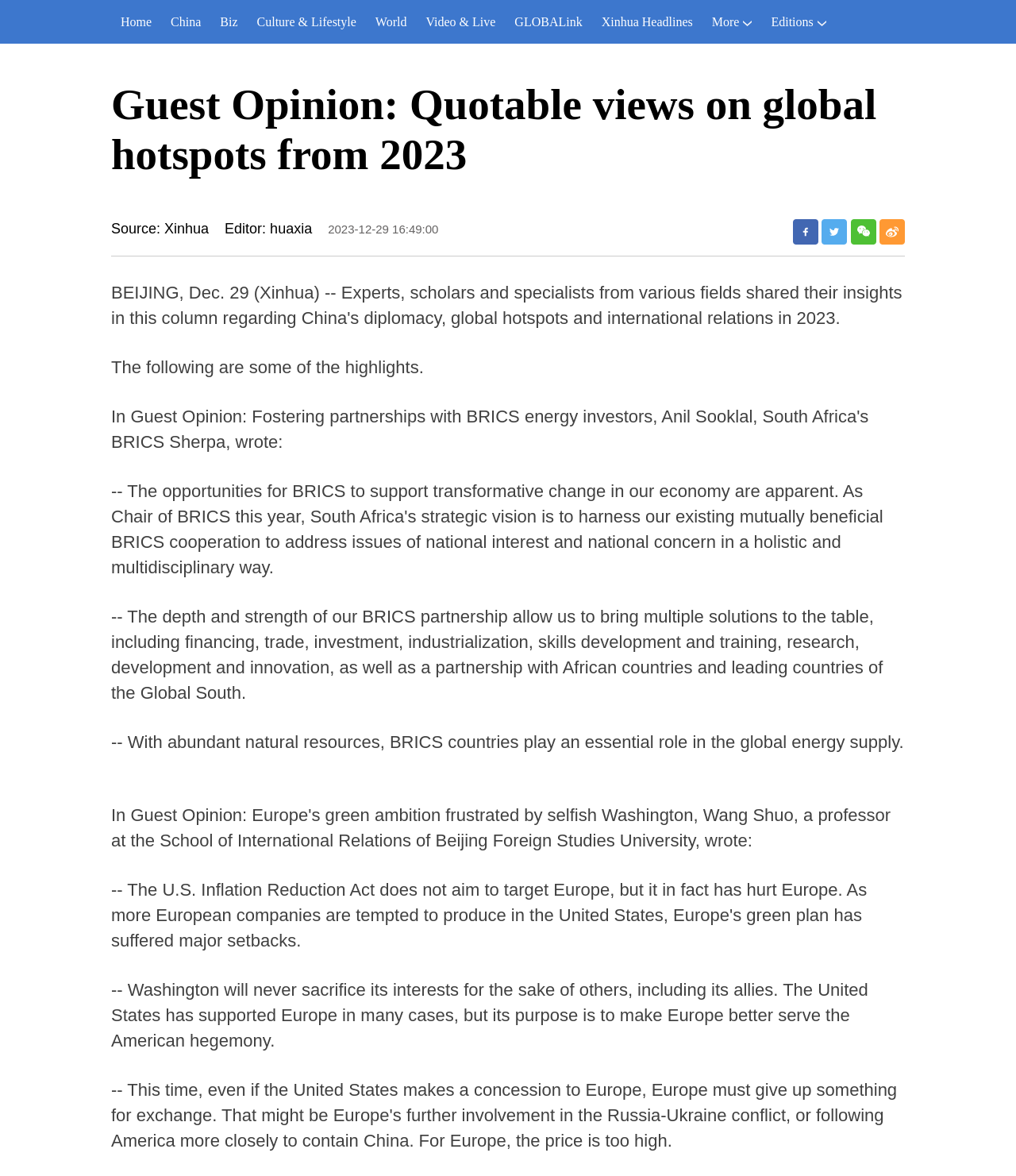Locate the bounding box coordinates of the clickable area needed to fulfill the instruction: "check GLOBALink".

[0.497, 0.0, 0.583, 0.037]